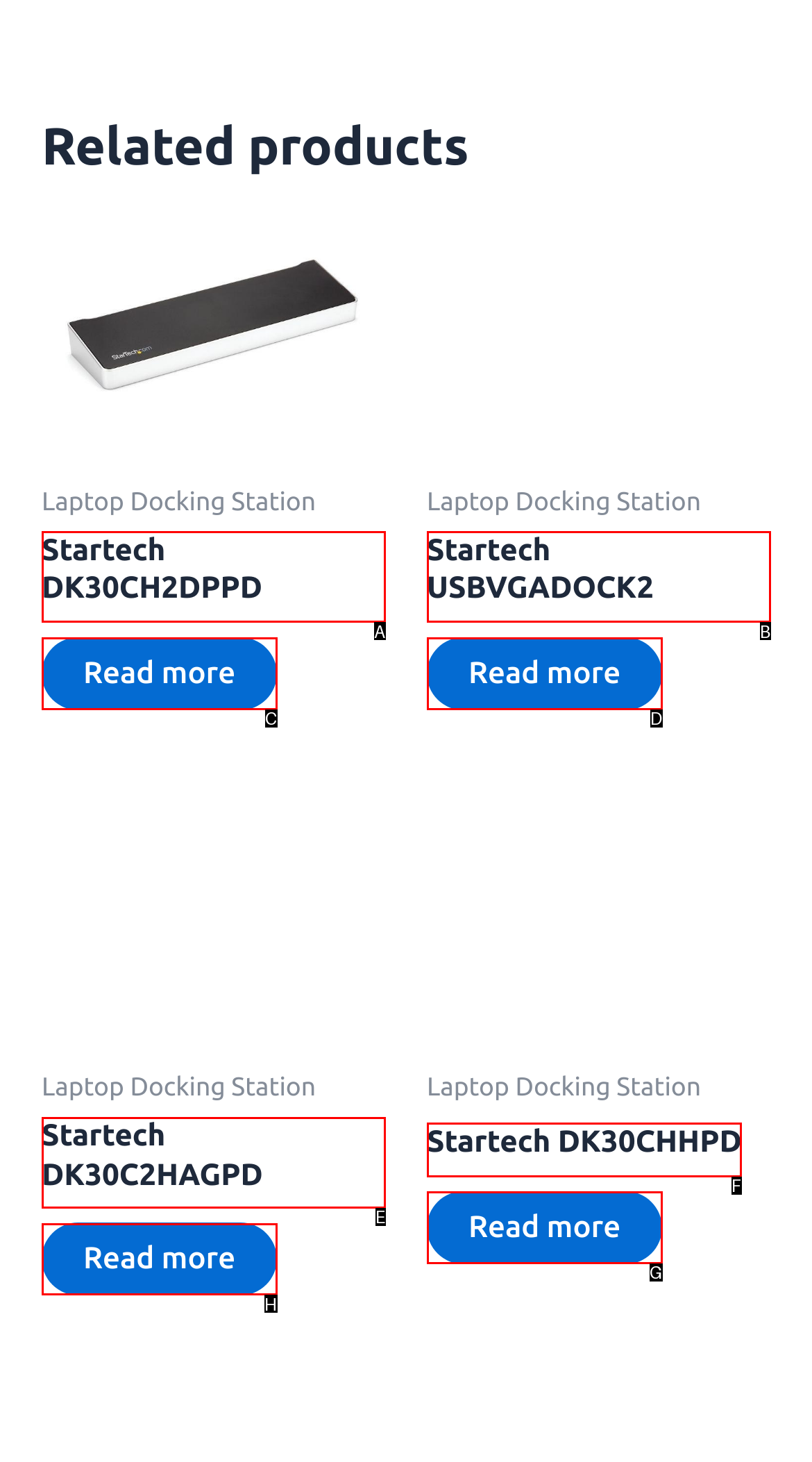Determine which HTML element should be clicked for this task: Learn more about Startech DK30CHHPD
Provide the option's letter from the available choices.

F